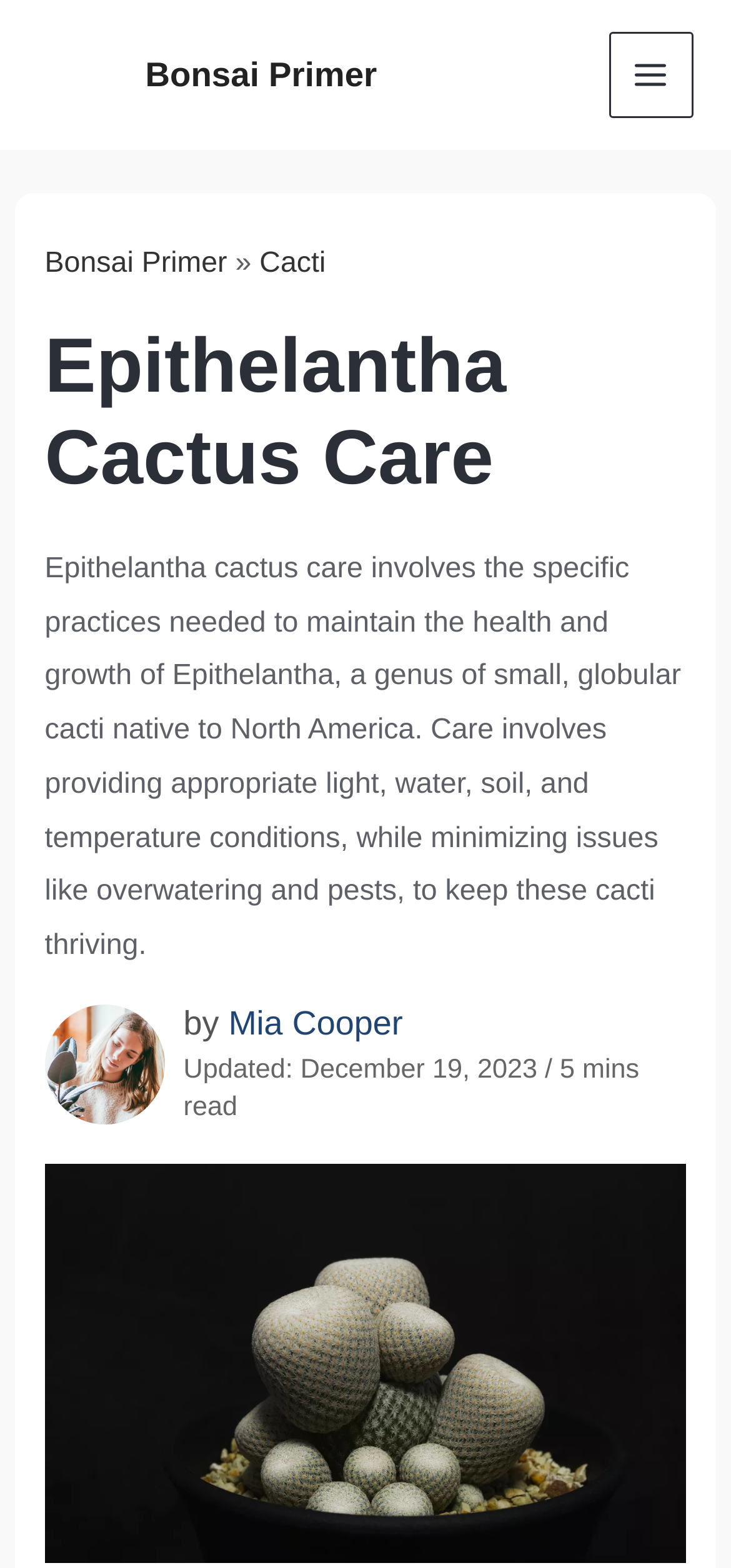Determine the main headline of the webpage and provide its text.

Epithelantha Cactus Care